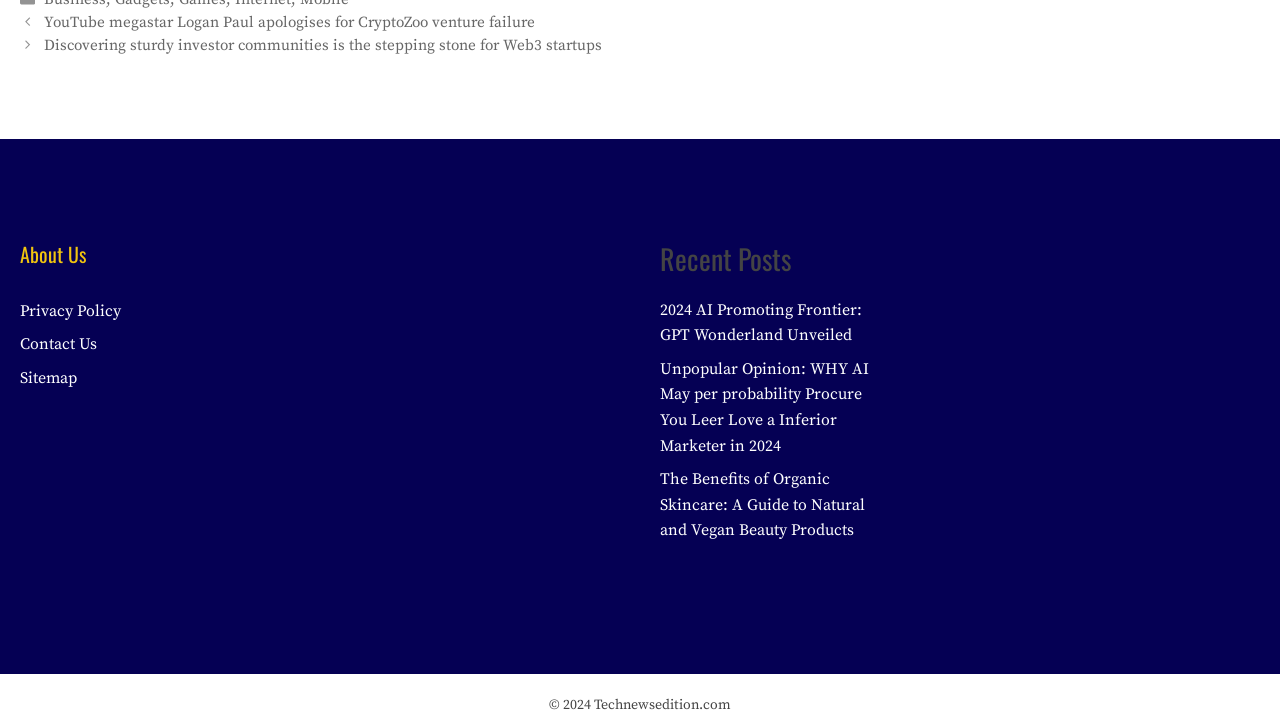Provide a short answer using a single word or phrase for the following question: 
What is the first post about?

Logan Paul